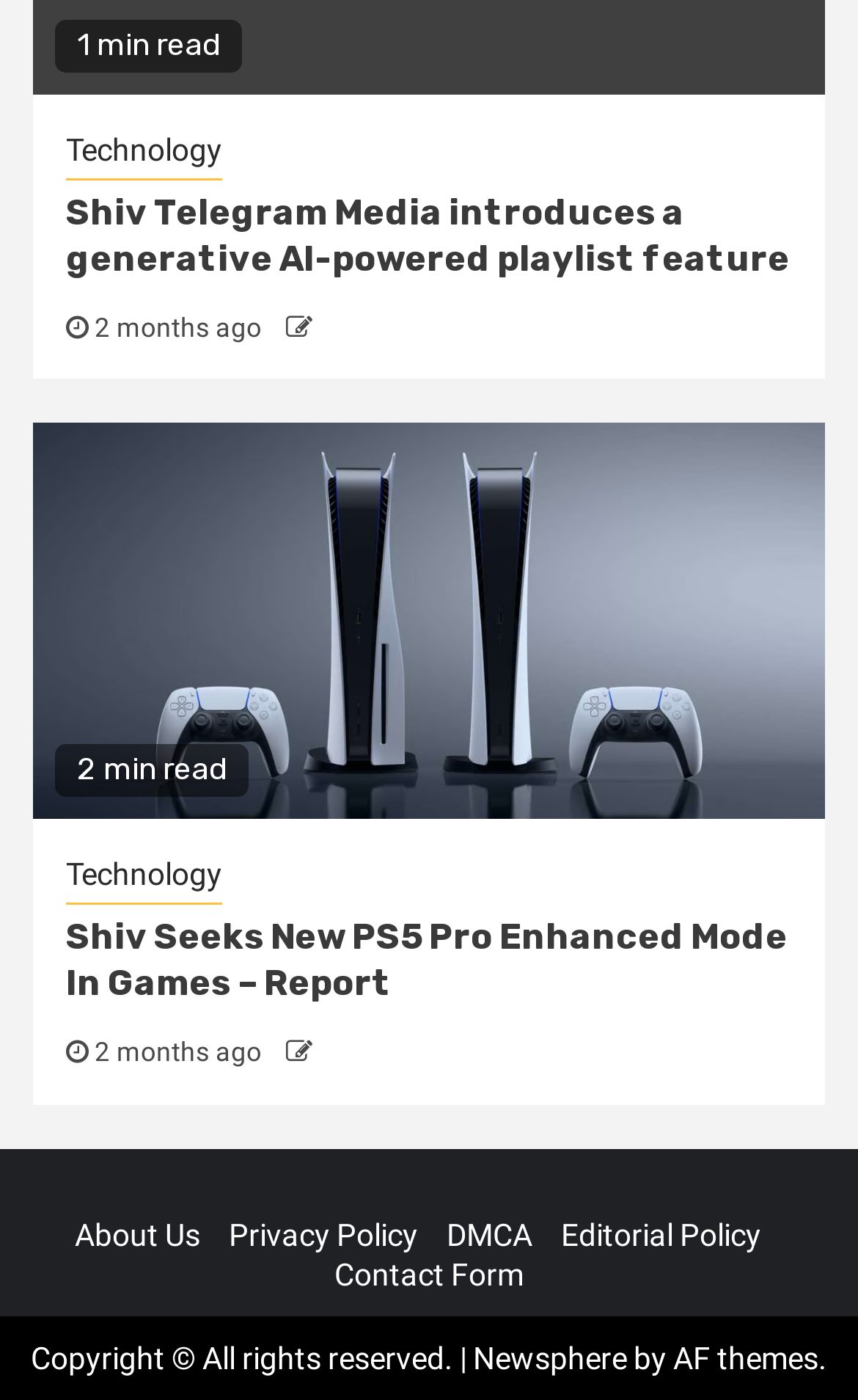How long does it take to read the second article?
Please answer the question as detailed as possible.

The second article has a static text '2 min read' which indicates the time it takes to read the article.